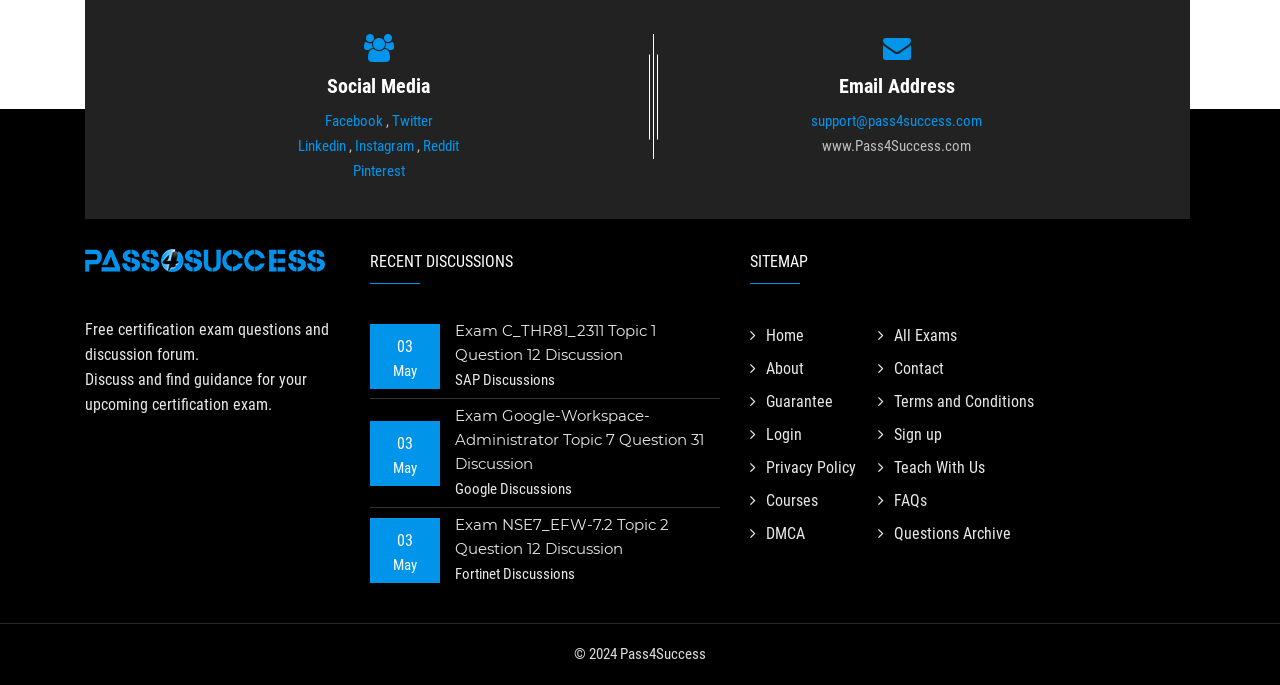Answer succinctly with a single word or phrase:
What is the purpose of the website?

Free certification exam questions and discussion forum